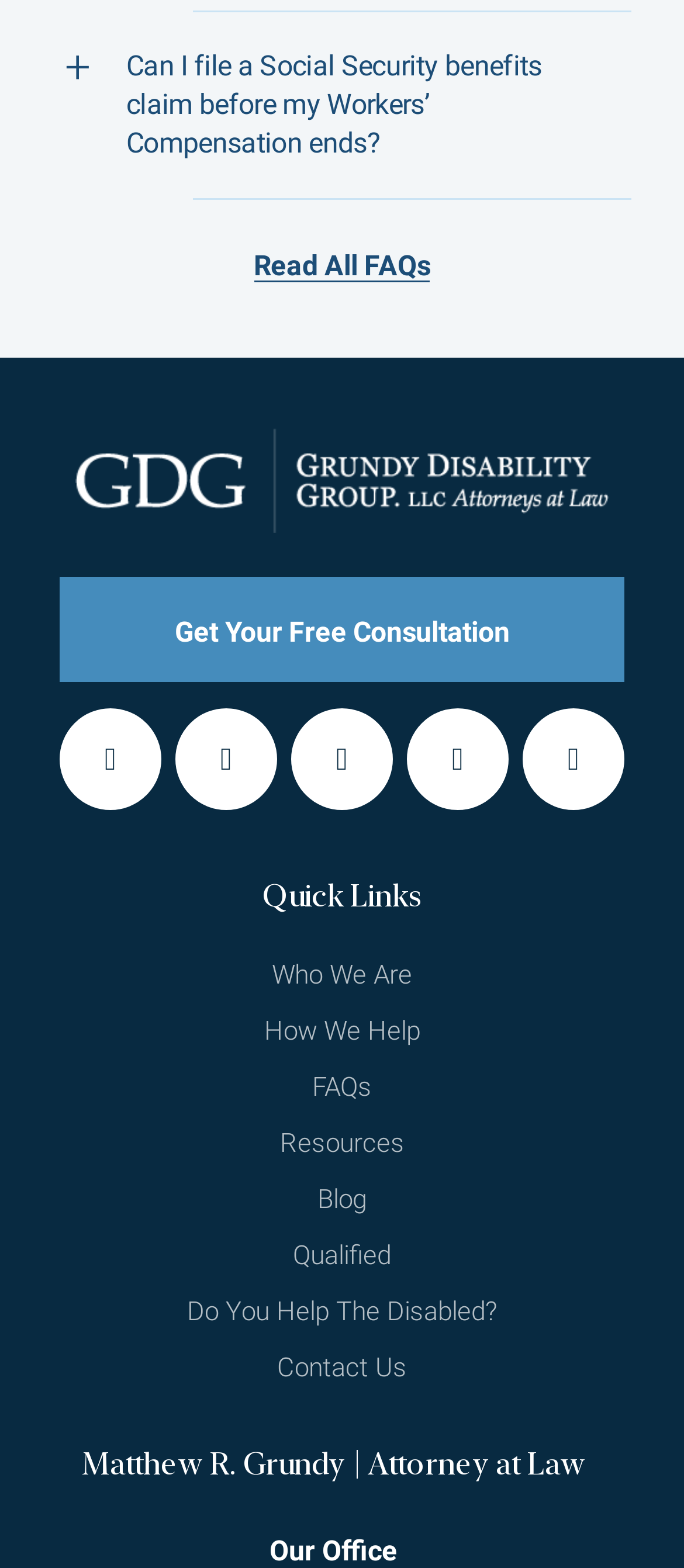Please examine the image and answer the question with a detailed explanation:
What social media platforms are linked on the webpage?

The social media platforms linked on the webpage can be determined by looking at the links at the bottom of the webpage, which include Facebook, Twitter, LinkedIn, Google, and YouTube.